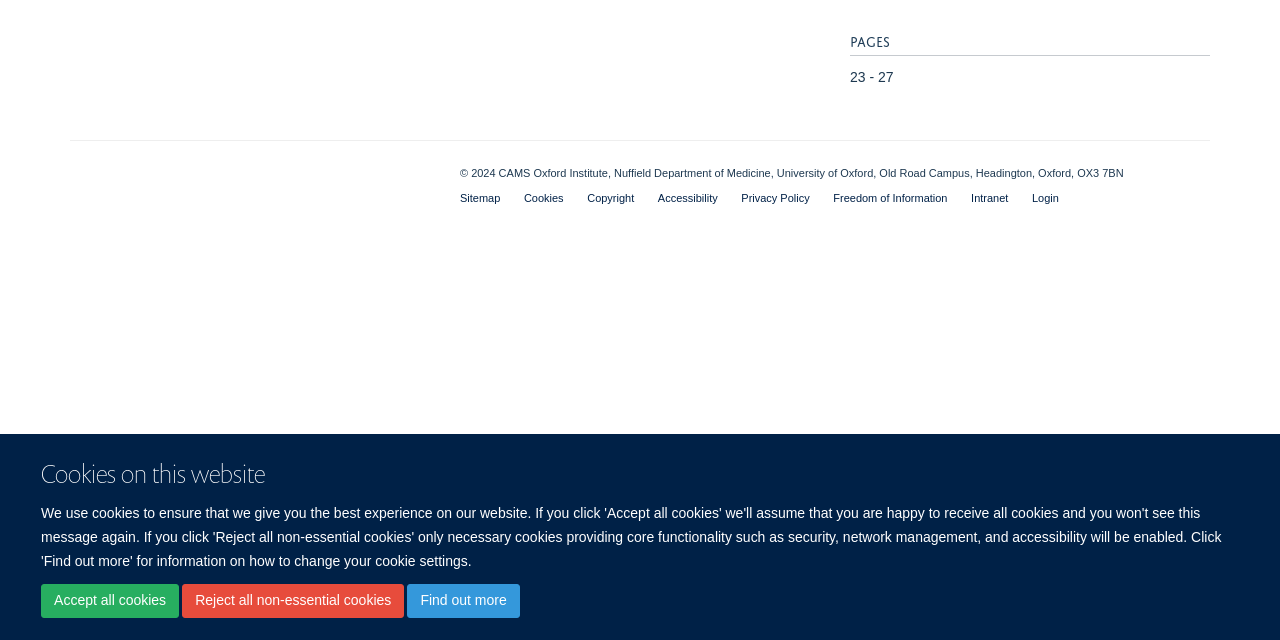Given the element description, predict the bounding box coordinates in the format (top-left x, top-left y, bottom-right x, bottom-right y). Make sure all values are between 0 and 1. Here is the element description: Privacy Policy

[0.579, 0.299, 0.633, 0.318]